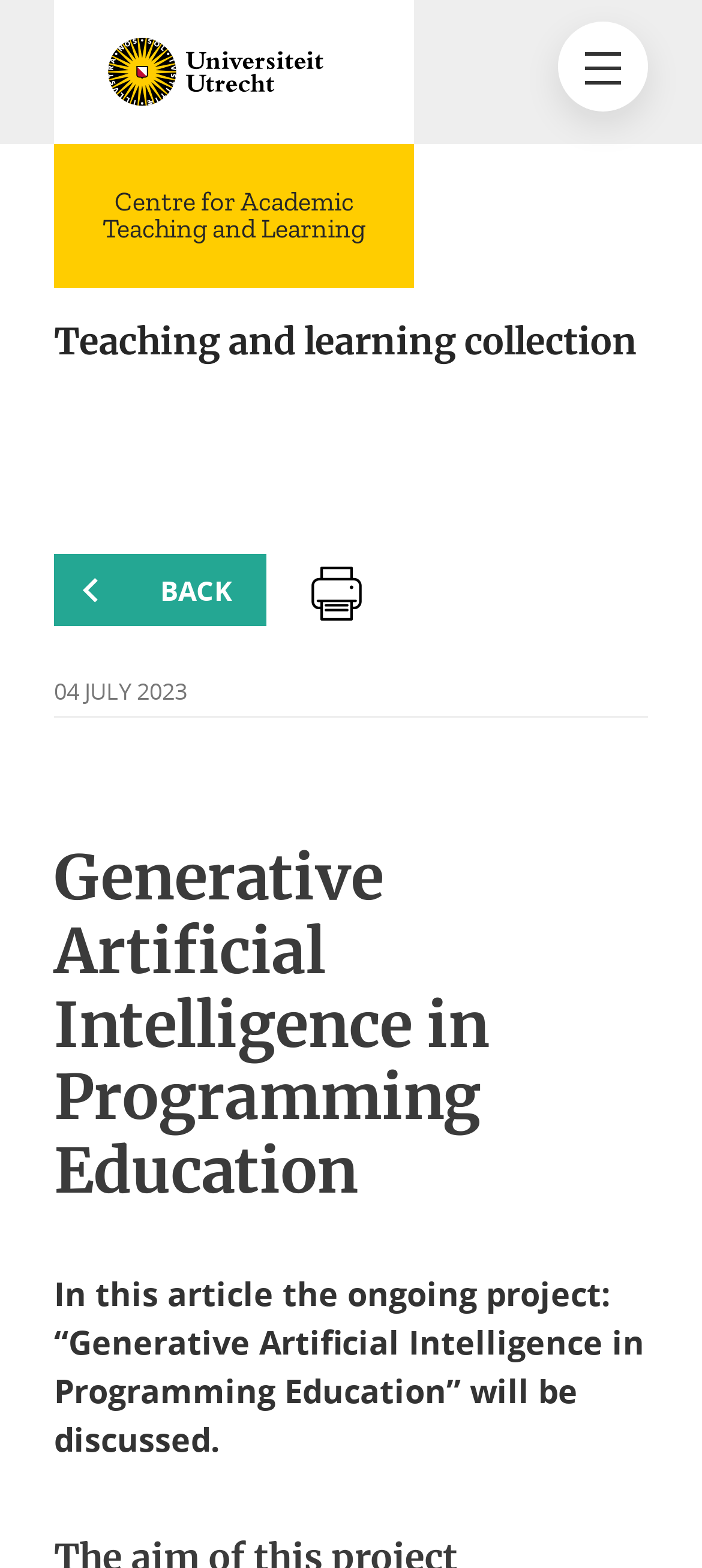Identify the bounding box coordinates of the area that should be clicked in order to complete the given instruction: "Read Generative Artificial Intelligence in Programming Education article". The bounding box coordinates should be four float numbers between 0 and 1, i.e., [left, top, right, bottom].

[0.077, 0.537, 0.923, 0.771]